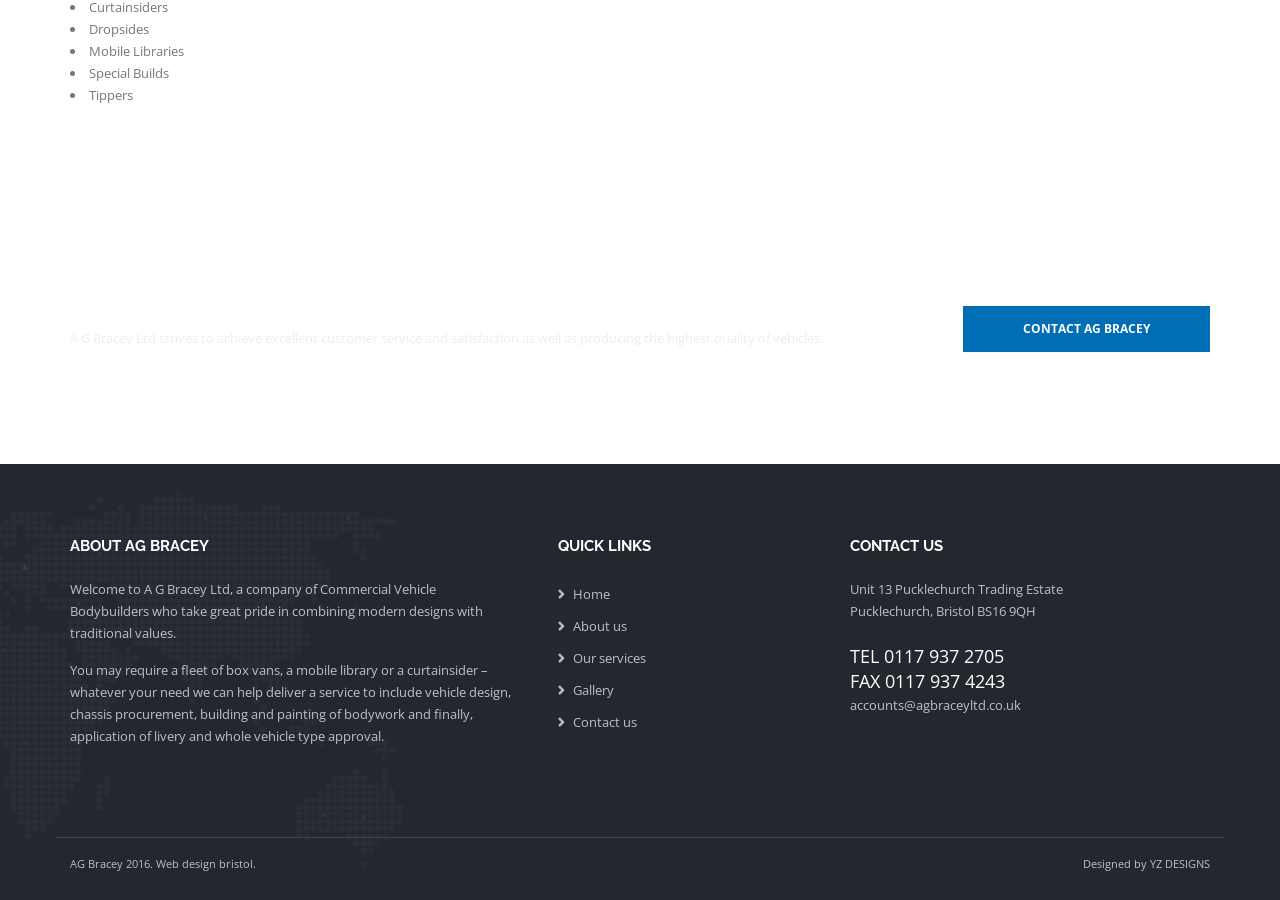Specify the bounding box coordinates for the region that must be clicked to perform the given instruction: "Email accounts@agbraceyltd.co.uk".

[0.664, 0.773, 0.798, 0.793]